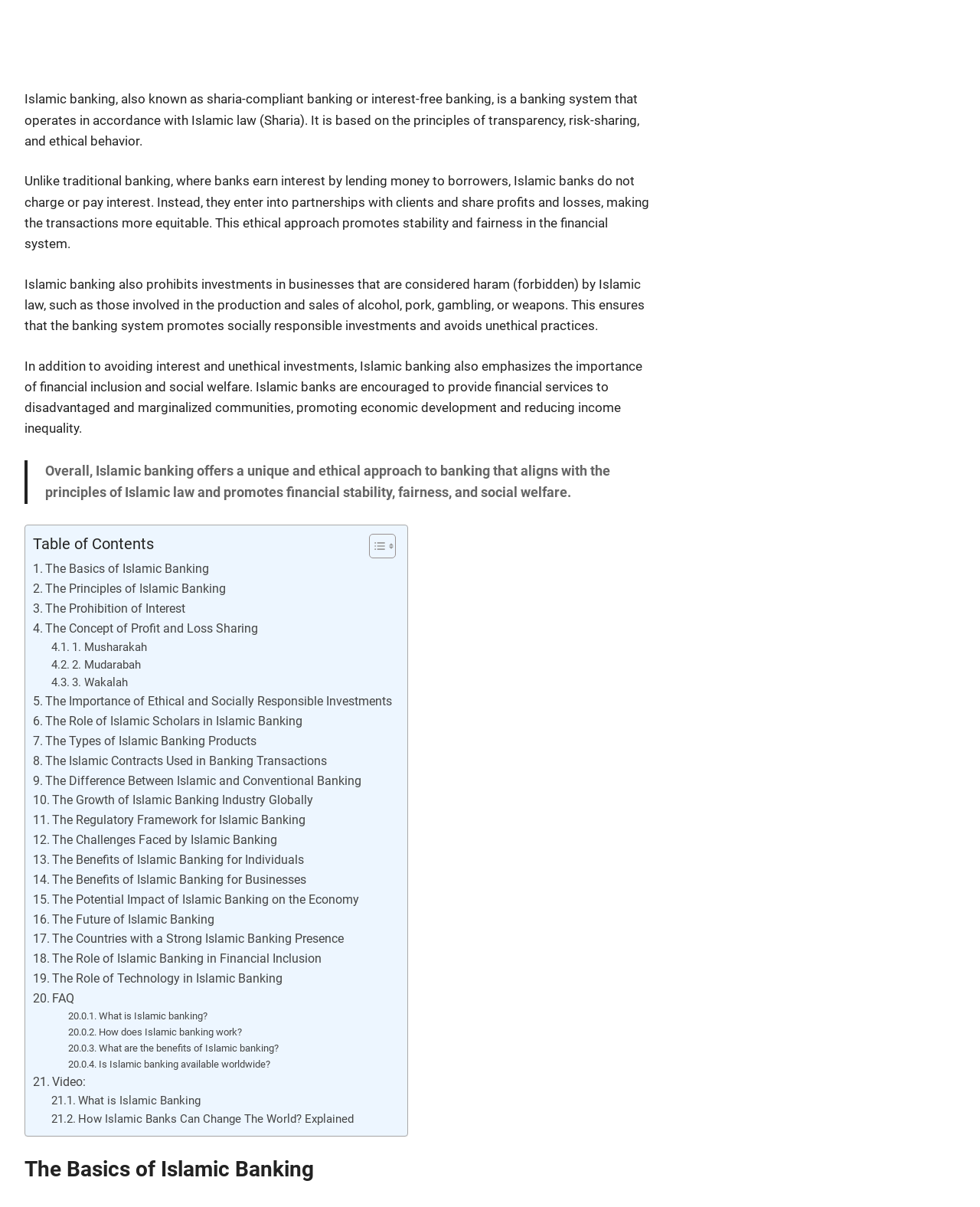Please determine the bounding box coordinates, formatted as (top-left x, top-left y, bottom-right x, bottom-right y), with all values as floating point numbers between 0 and 1. Identify the bounding box of the region described as: FAQ

[0.034, 0.819, 0.076, 0.836]